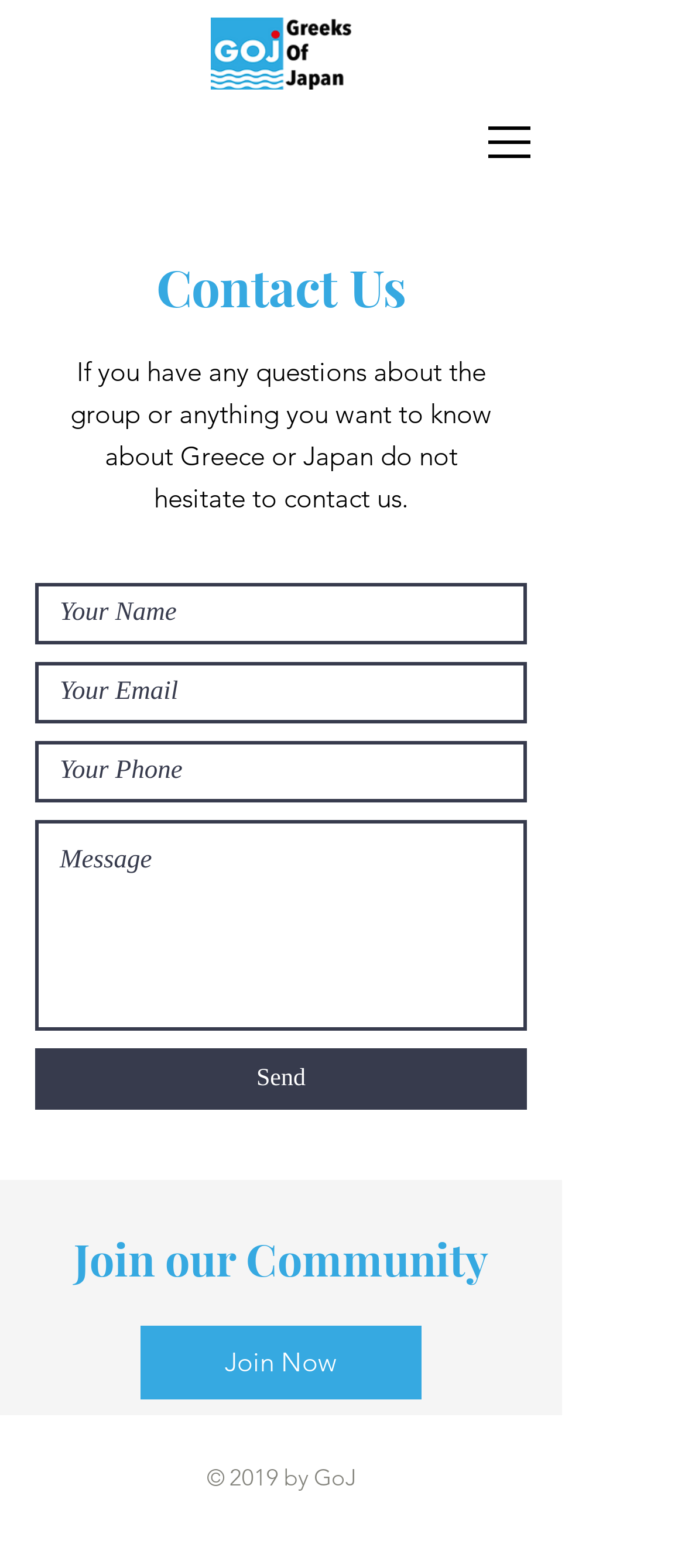How many text input fields are there in the contact form?
Using the picture, provide a one-word or short phrase answer.

4